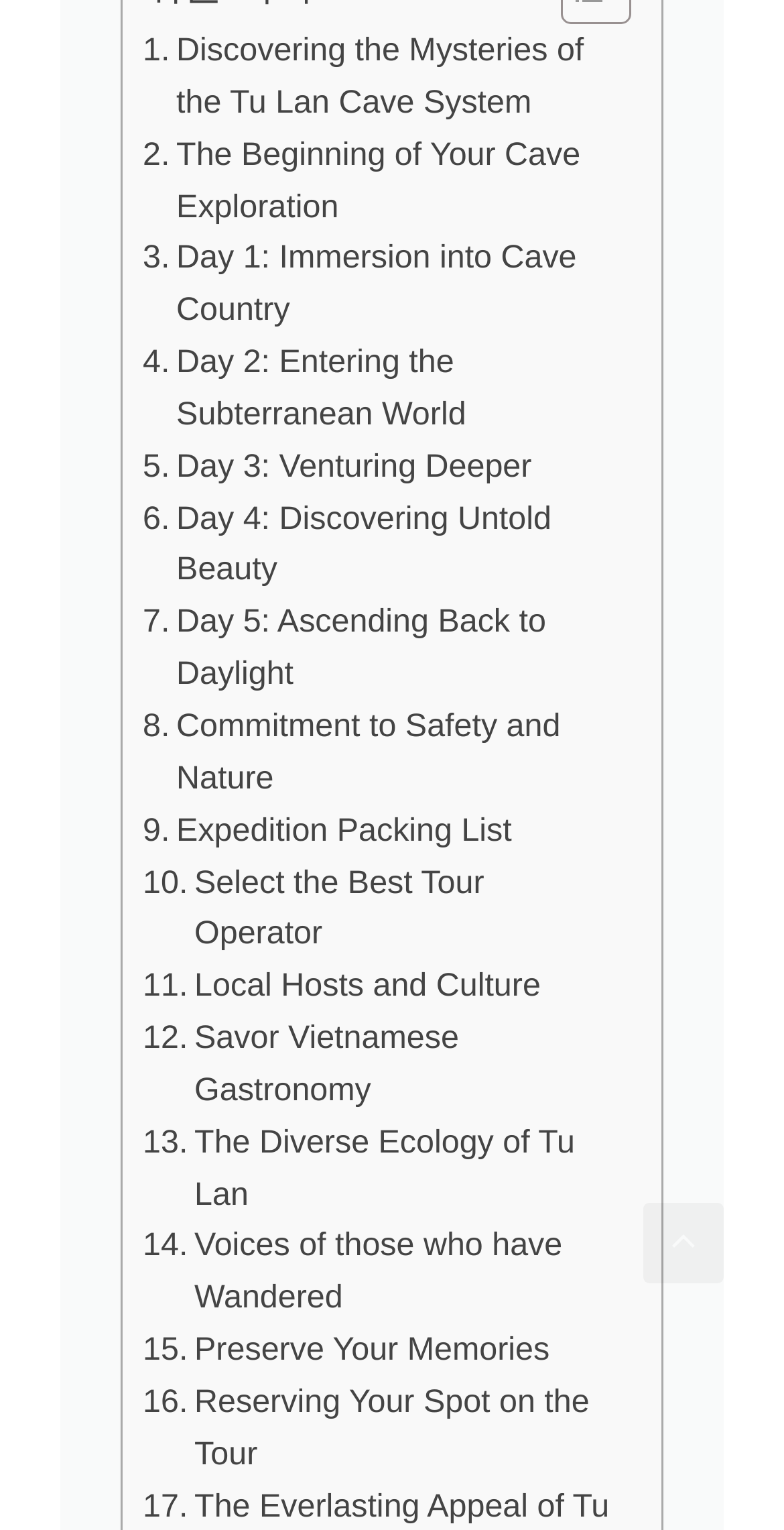Using the element description provided, determine the bounding box coordinates in the format (top-left x, top-left y, bottom-right x, bottom-right y). Ensure that all values are floating point numbers between 0 and 1. Element description: Day 4: Discovering Untold Beauty

[0.182, 0.323, 0.792, 0.391]